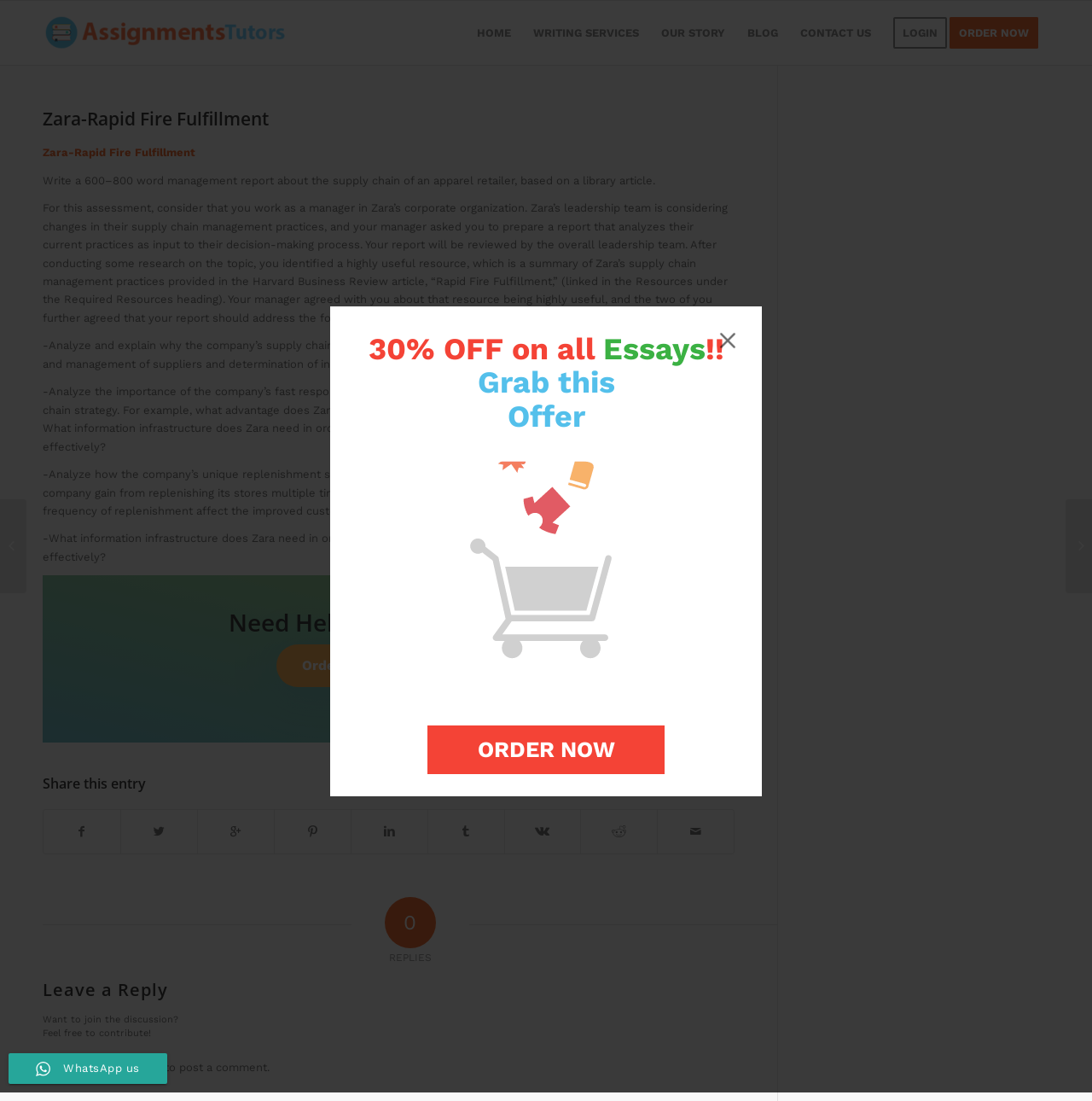What is the purpose of the report?
Please provide an in-depth and detailed response to the question.

The report is intended to analyze Zara's supply chain management practices, specifically to examine the company's supply chain strategy, fast response and information infrastructure, and replenishment strategy.